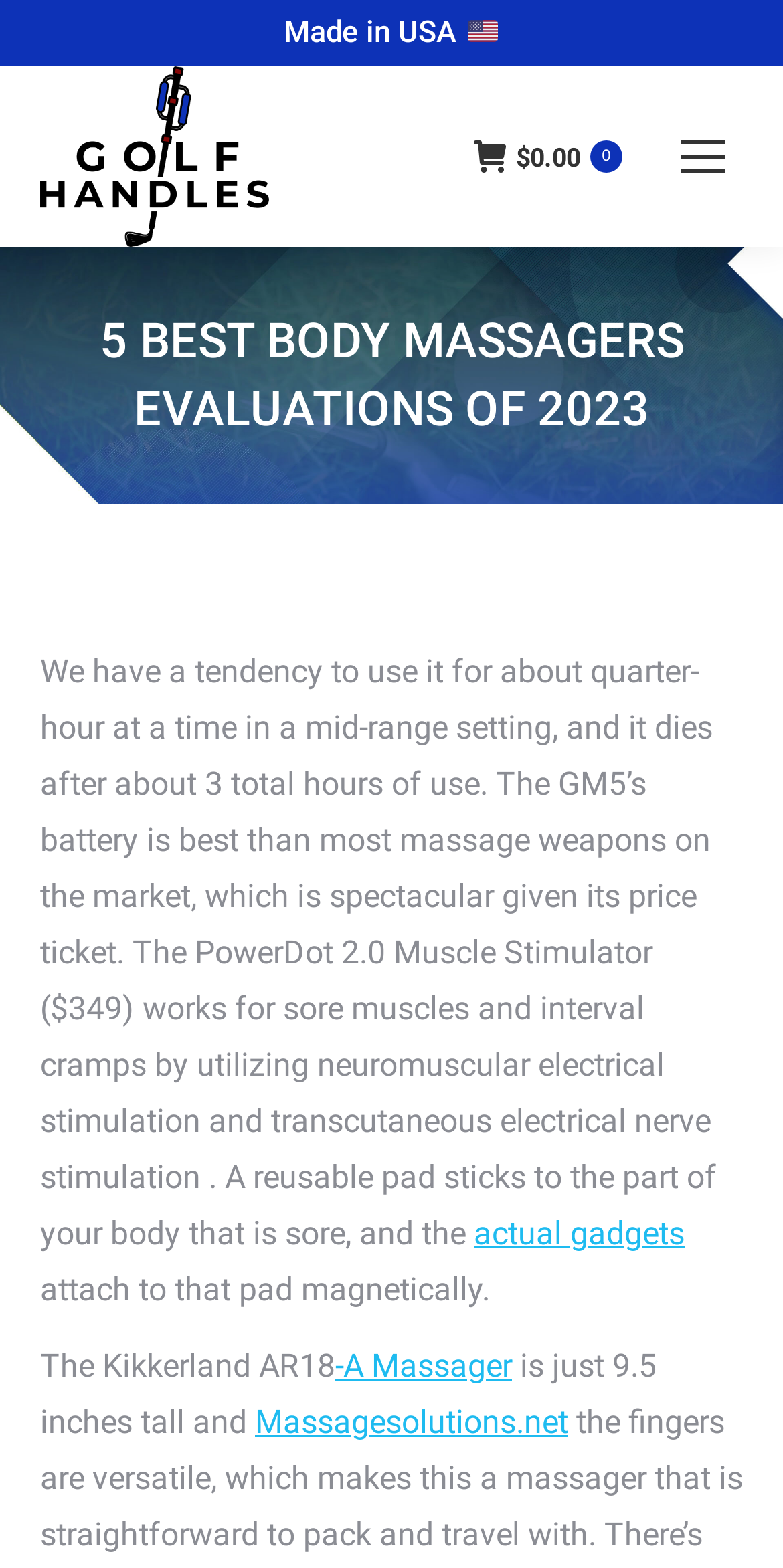Using floating point numbers between 0 and 1, provide the bounding box coordinates in the format (top-left x, top-left y, bottom-right x, bottom-right y). Locate the UI element described here: aria-label="Mobile menu icon"

[0.846, 0.074, 0.949, 0.126]